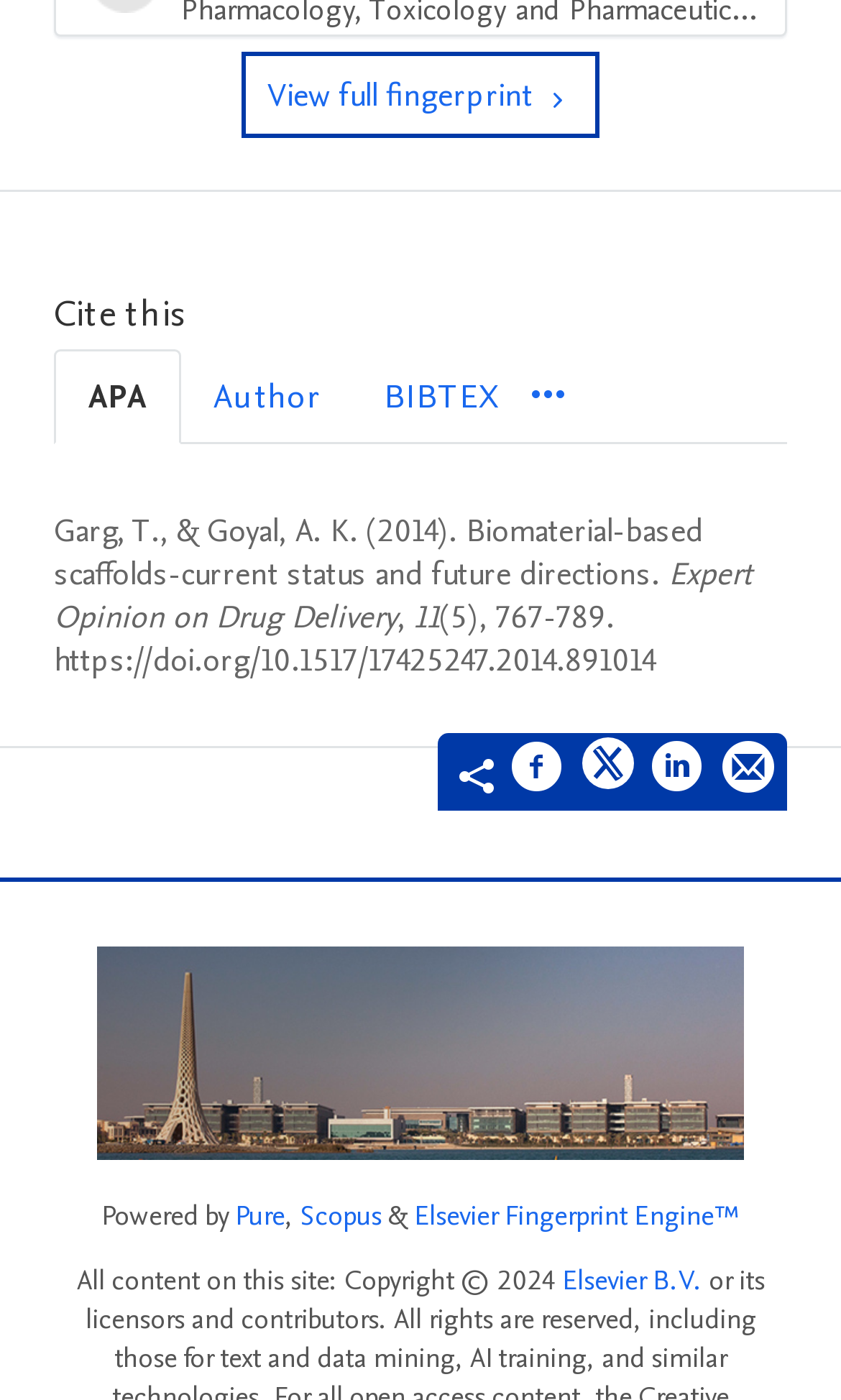How many social media platforms are available for sharing?
Please look at the screenshot and answer using one word or phrase.

3